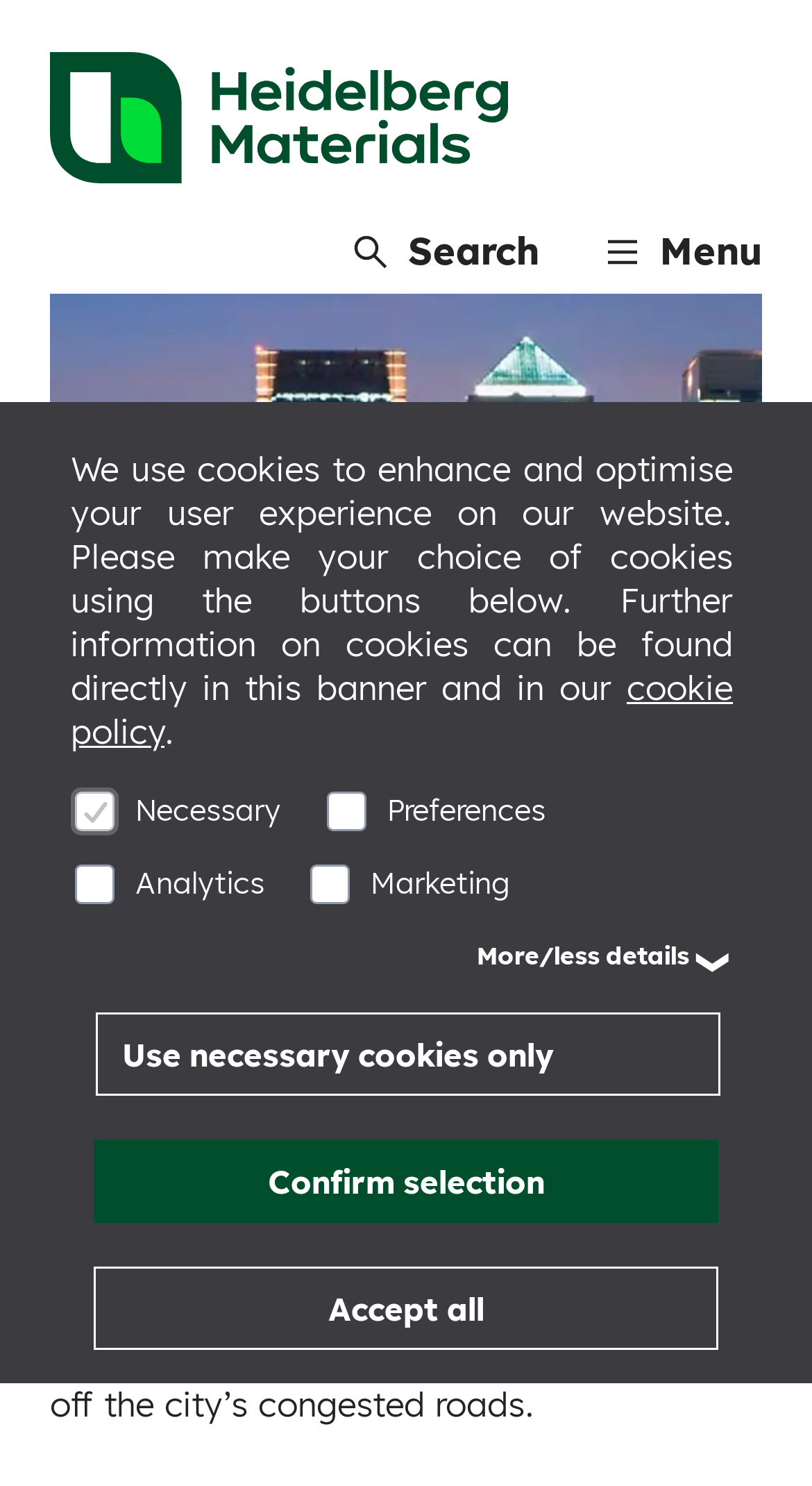Please answer the following query using a single word or phrase: 
What are the three categories of cookies used on the website?

Necessary, Preferences, Analytics